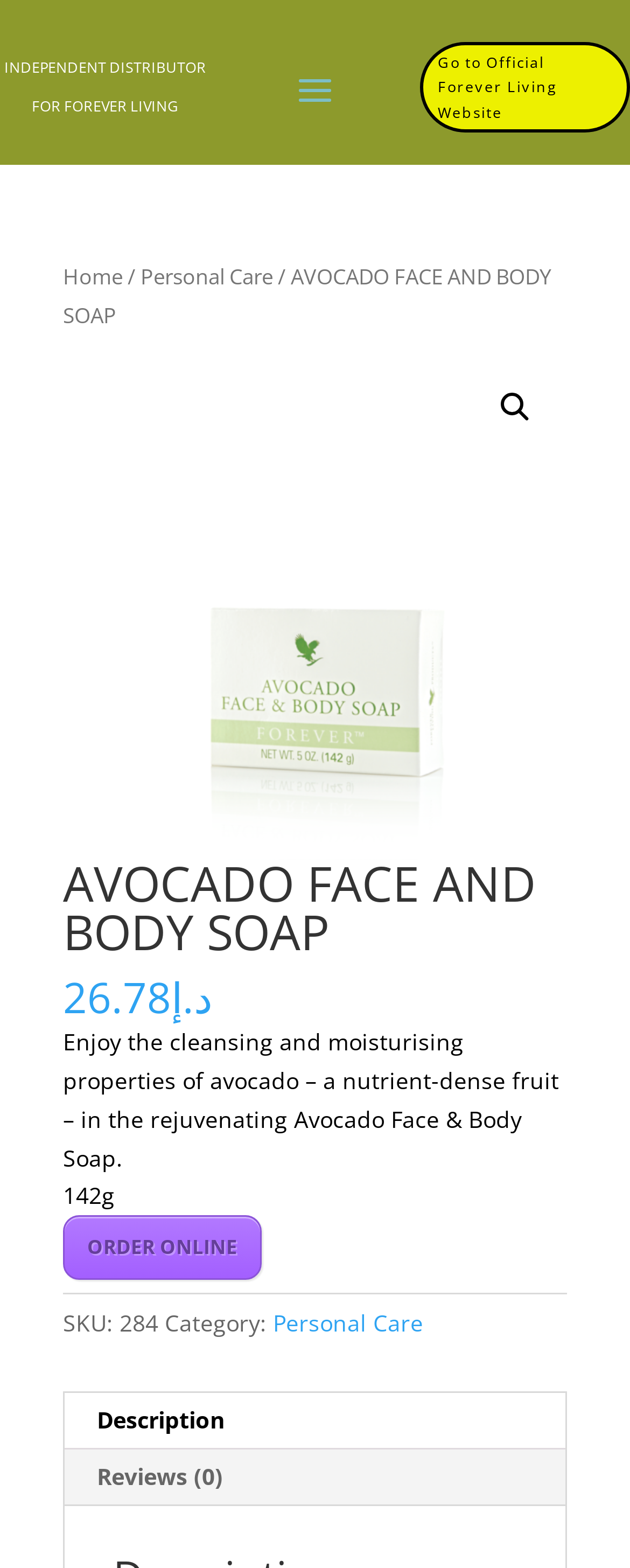Locate the bounding box coordinates of the item that should be clicked to fulfill the instruction: "Order Avocado Face and Body Soap online".

[0.1, 0.775, 0.415, 0.816]